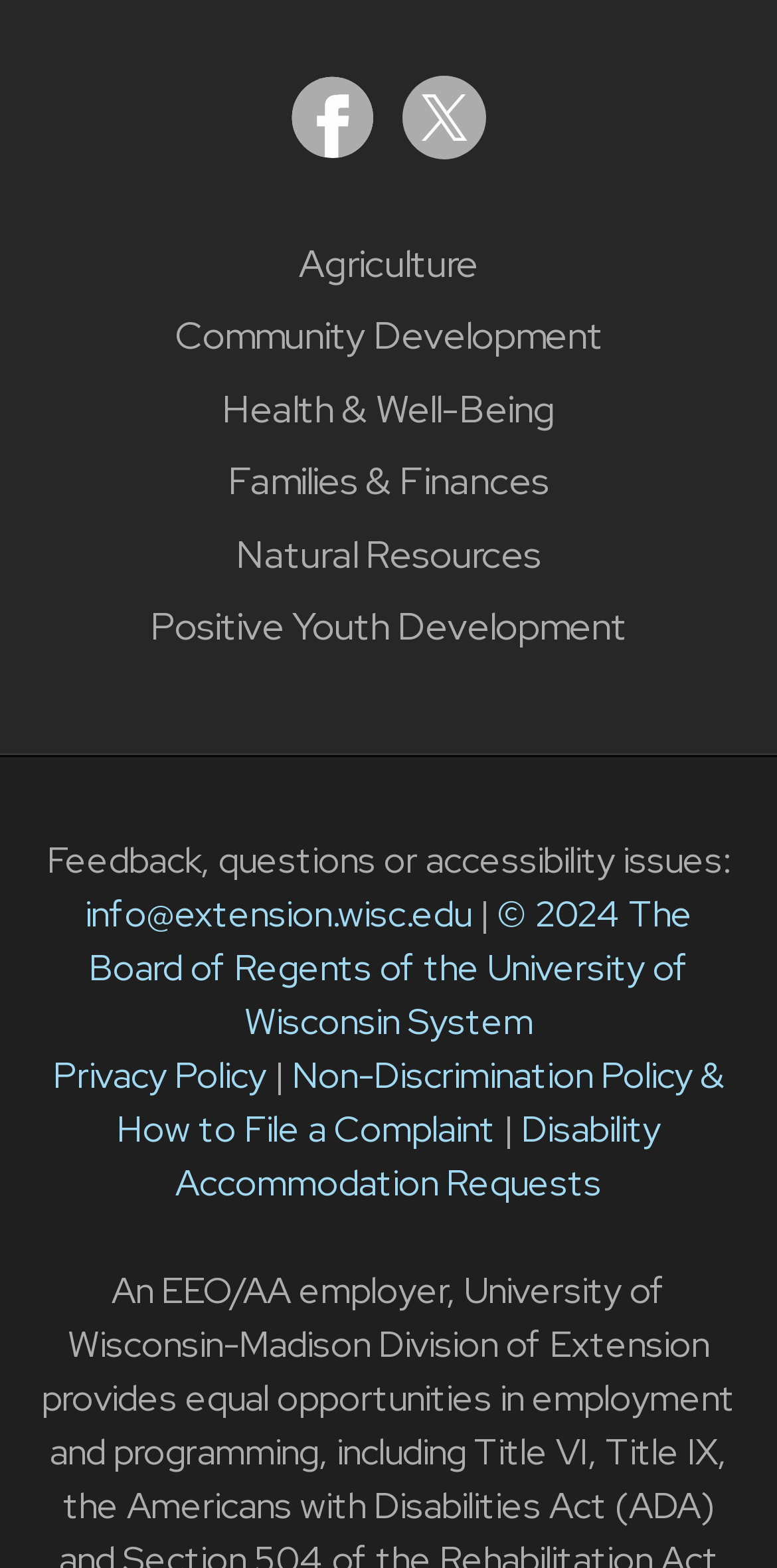Please answer the following question using a single word or phrase: 
What is the last link at the bottom of the webpage?

Disability Accommodation Requests